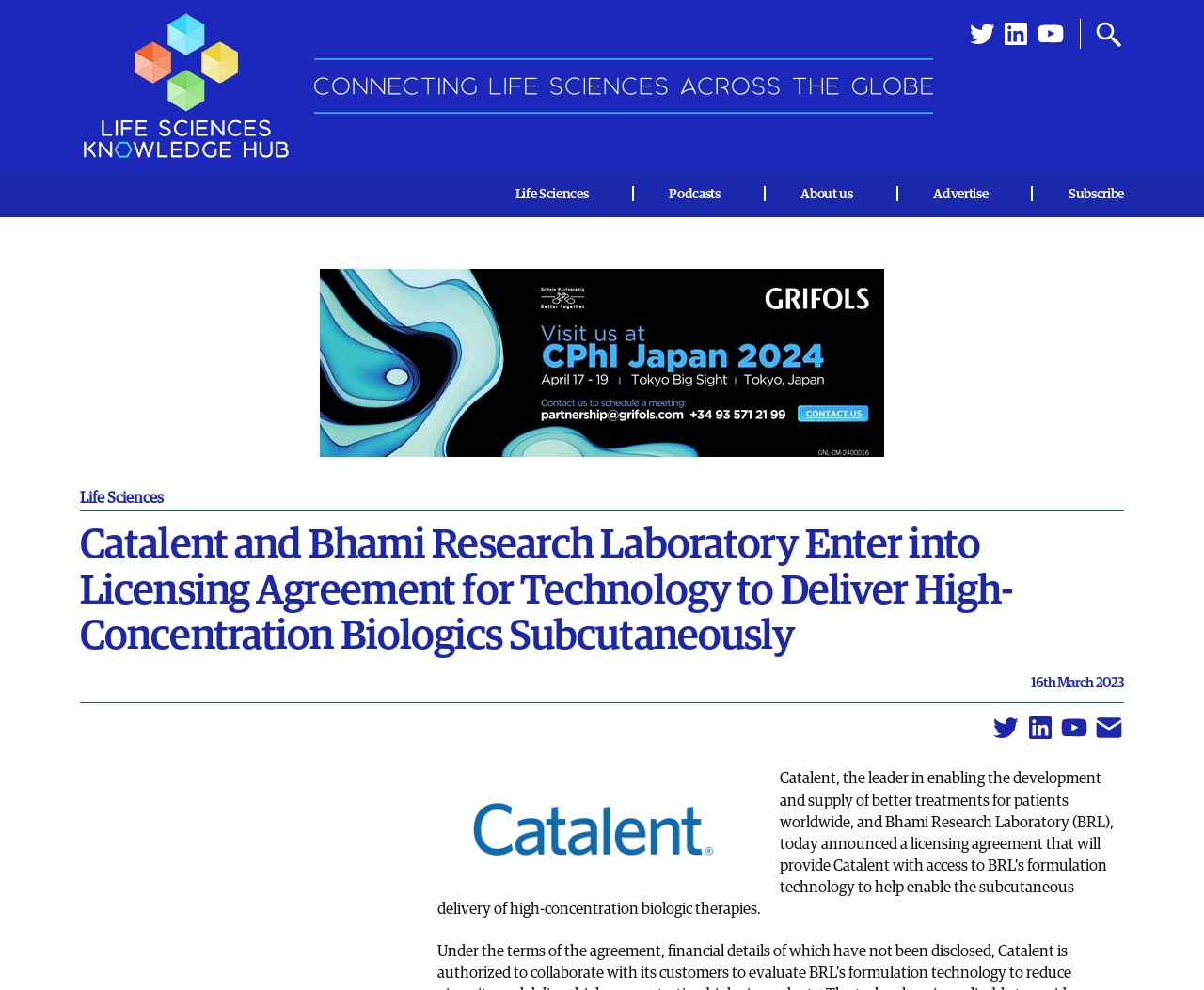Indicate the bounding box coordinates of the element that needs to be clicked to satisfy the following instruction: "Click the Subscribe link". The coordinates should be four float numbers between 0 and 1, i.e., [left, top, right, bottom].

[0.86, 0.178, 0.934, 0.214]